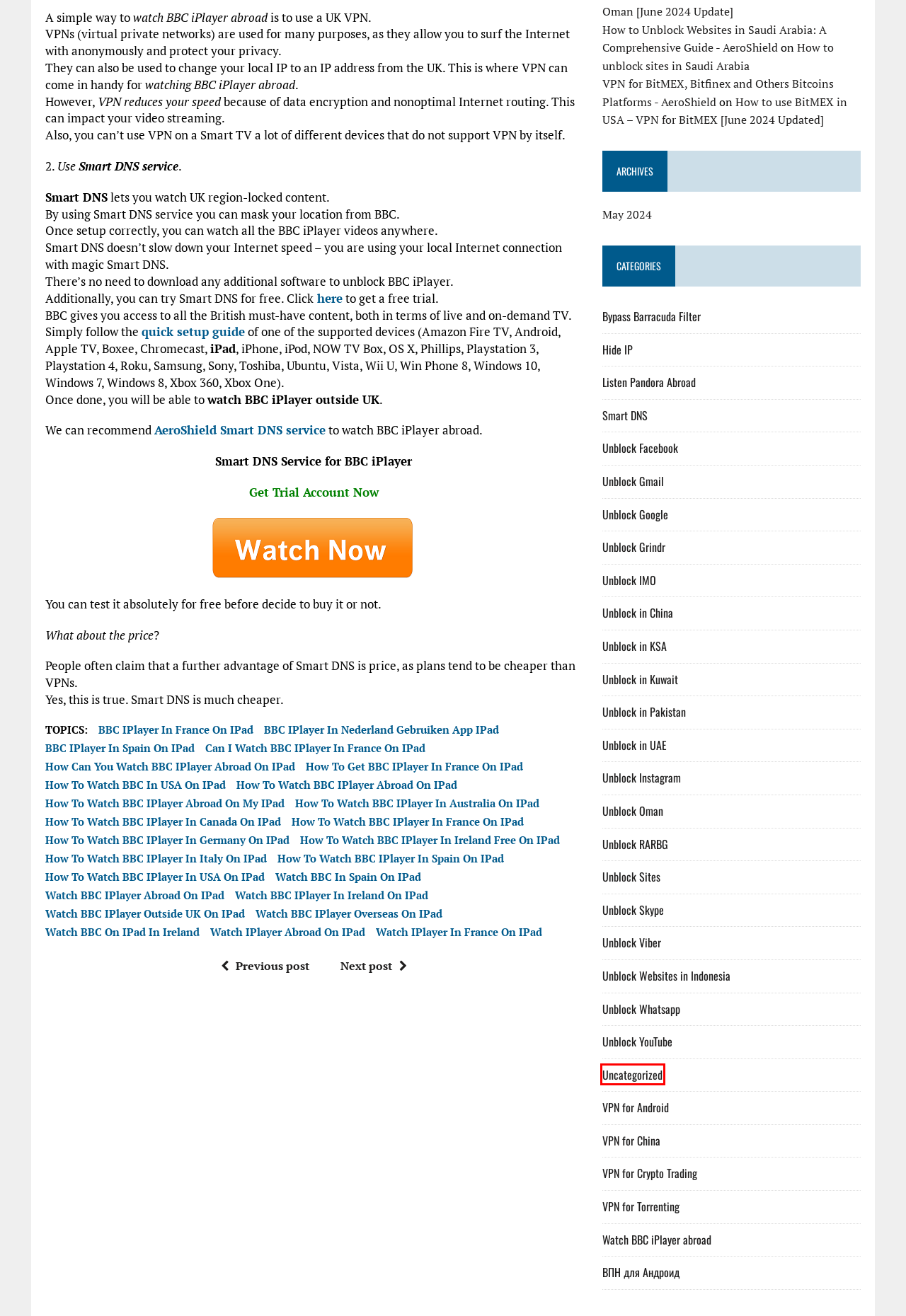You have a screenshot of a webpage with a red rectangle bounding box around a UI element. Choose the best description that matches the new page after clicking the element within the bounding box. The candidate descriptions are:
A. Bypass Barracuda Filter Archives - VPN Privacy Services 2024
B. Unblock Skype Archives - VPN Privacy Services 2024
C. Hide IP Archives - VPN Privacy Services 2024
D. Uncategorized Archives - VPN Privacy Services 2024
E. How to Watch BBC iPlayer in USA on iPad Archives - VPN Privacy Services 2024
F. Watch BBC on iPad in Ireland Archives - VPN Privacy Services 2024
G. How to Watch BBC iPlayer in Australia on iPad Archives - VPN Privacy Services 2024
H. How to Setup Smart DNS - AeroShield

D